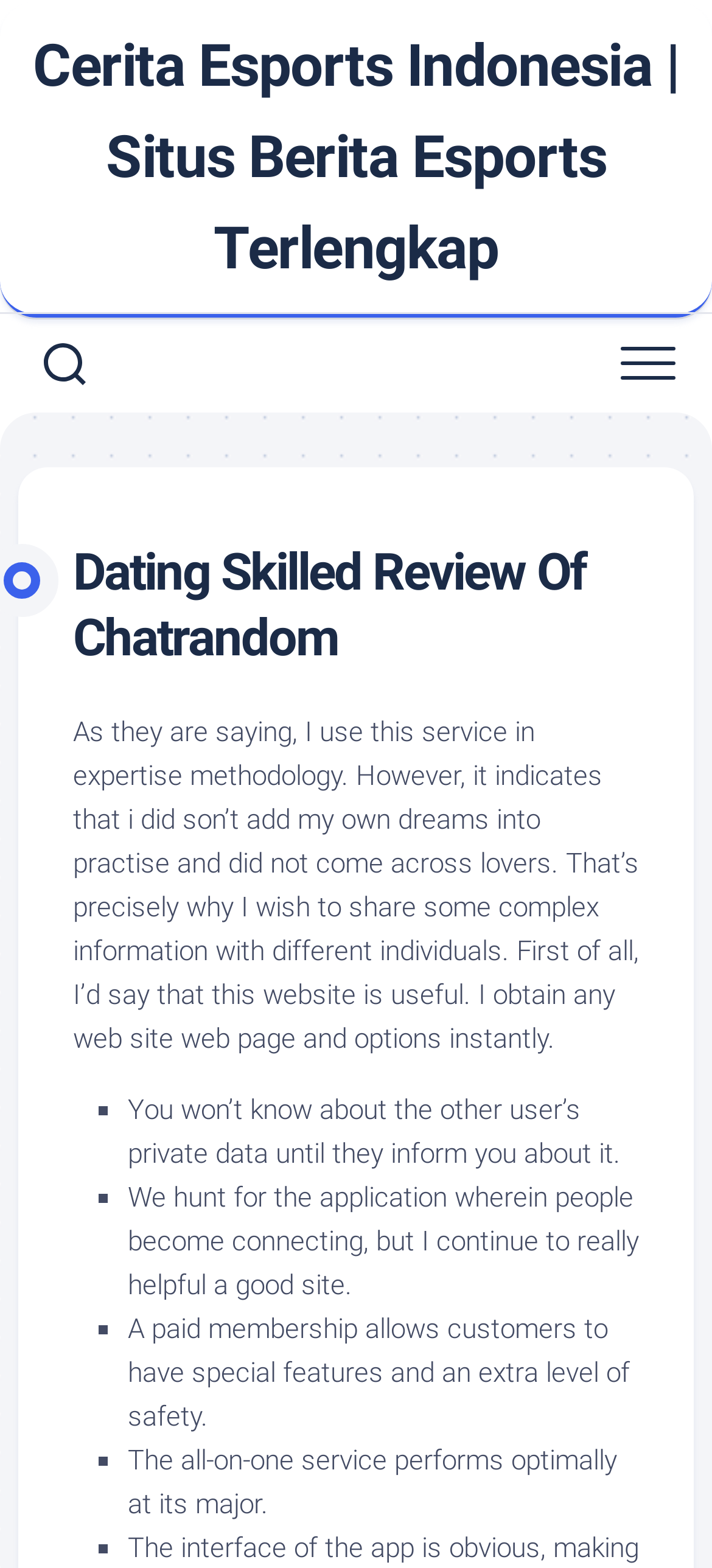What is the main function of the website?
Please provide a comprehensive answer based on the visual information in the image.

The webpage mentions that 'We hunt for the application wherein people become connecting', which implies that the main function of the website is to connect people, likely for socializing or dating purposes.